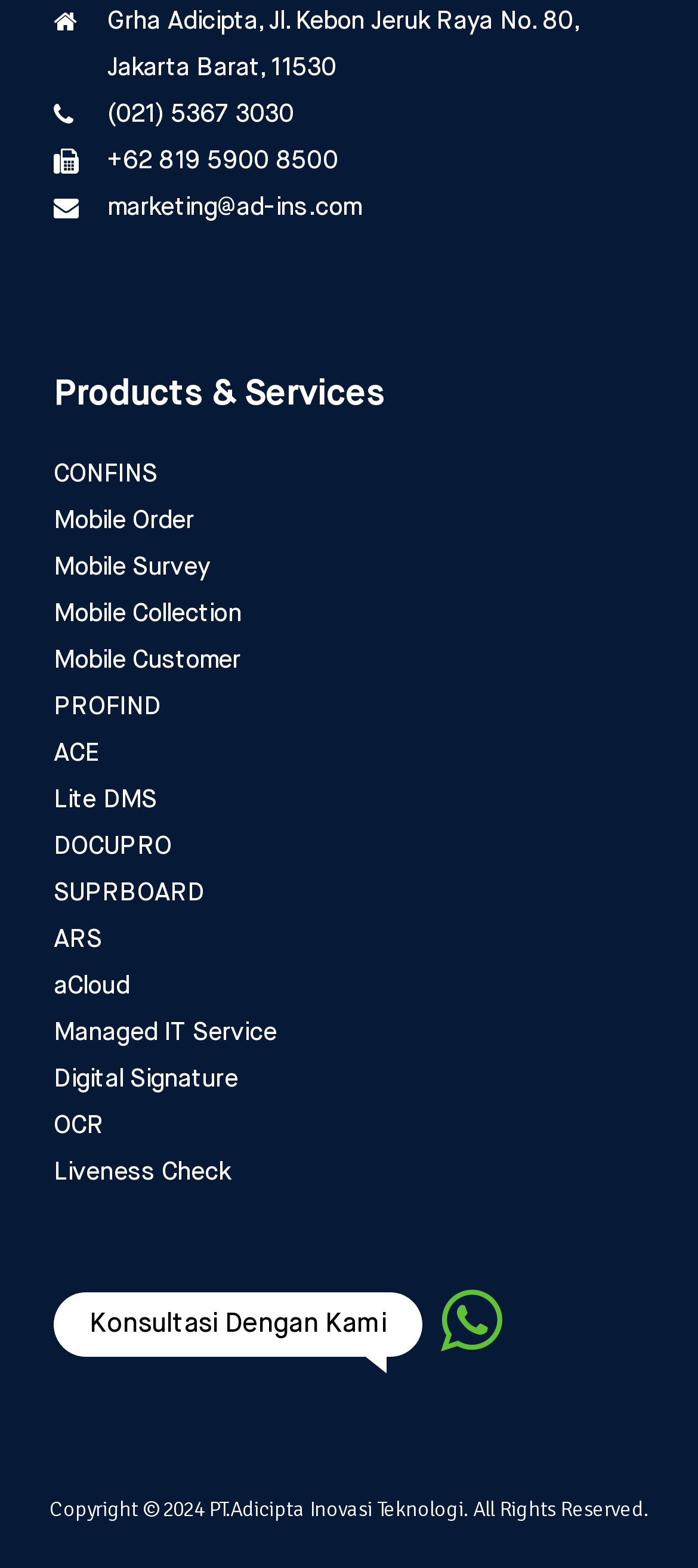Can you find the bounding box coordinates of the area I should click to execute the following instruction: "Send an email to marketing"?

[0.154, 0.125, 0.518, 0.141]